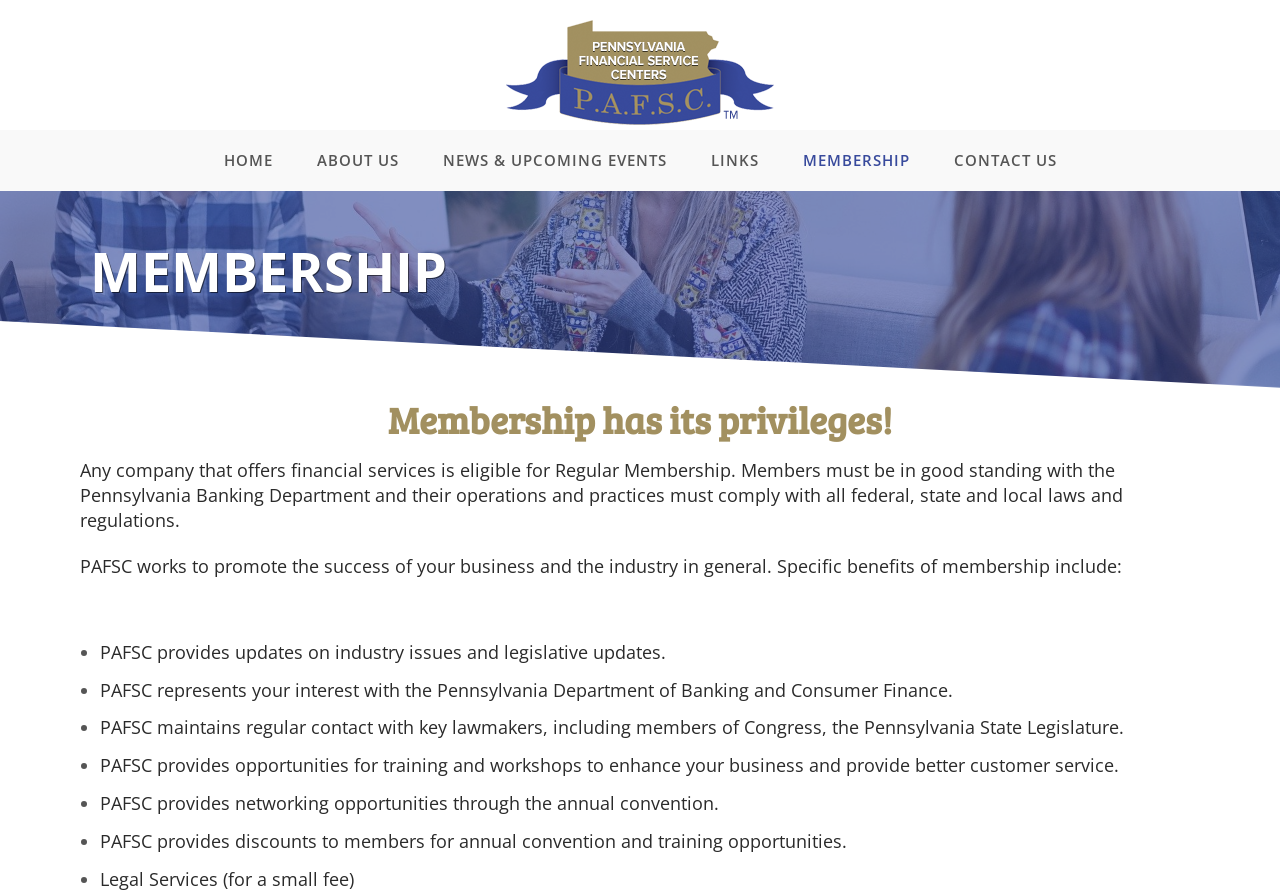What type of companies are eligible for Regular Membership?
Look at the image and answer with only one word or phrase.

Financial services companies